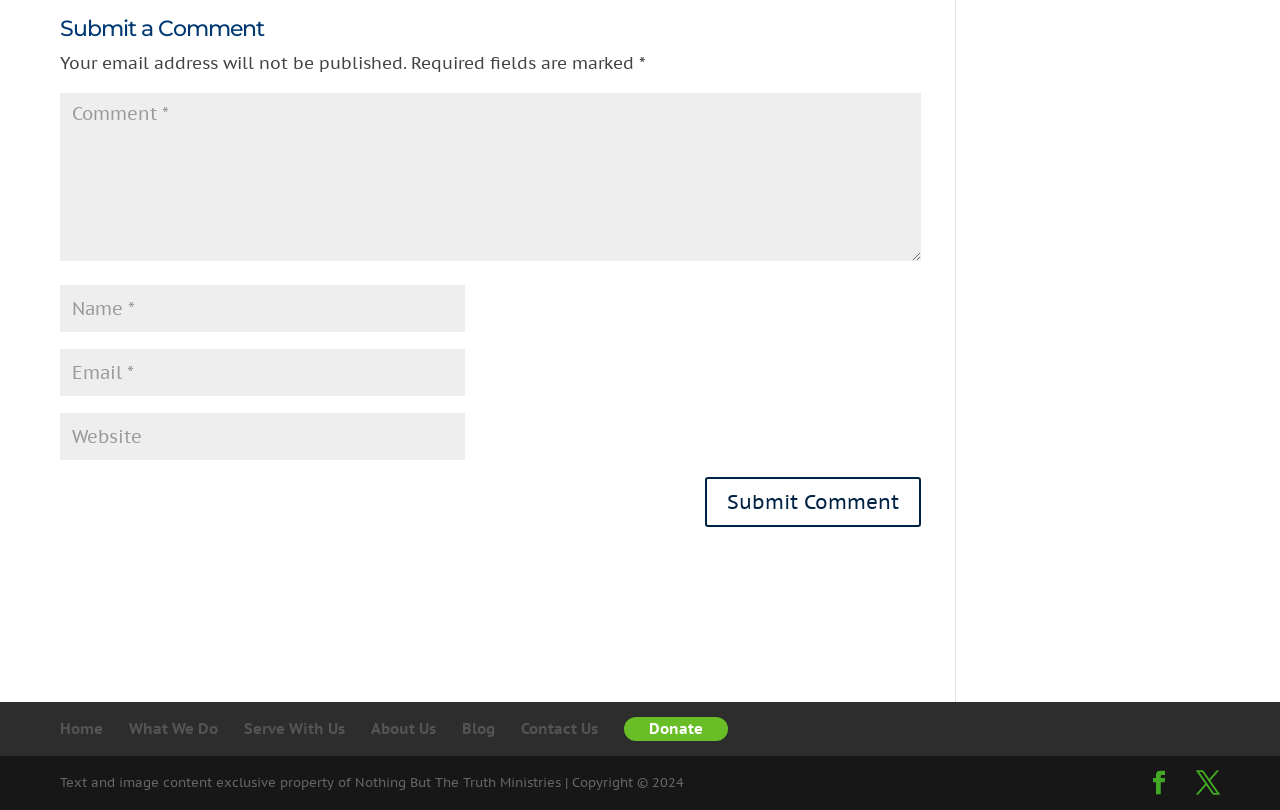Could you indicate the bounding box coordinates of the region to click in order to complete this instruction: "Type your name".

[0.047, 0.351, 0.363, 0.409]